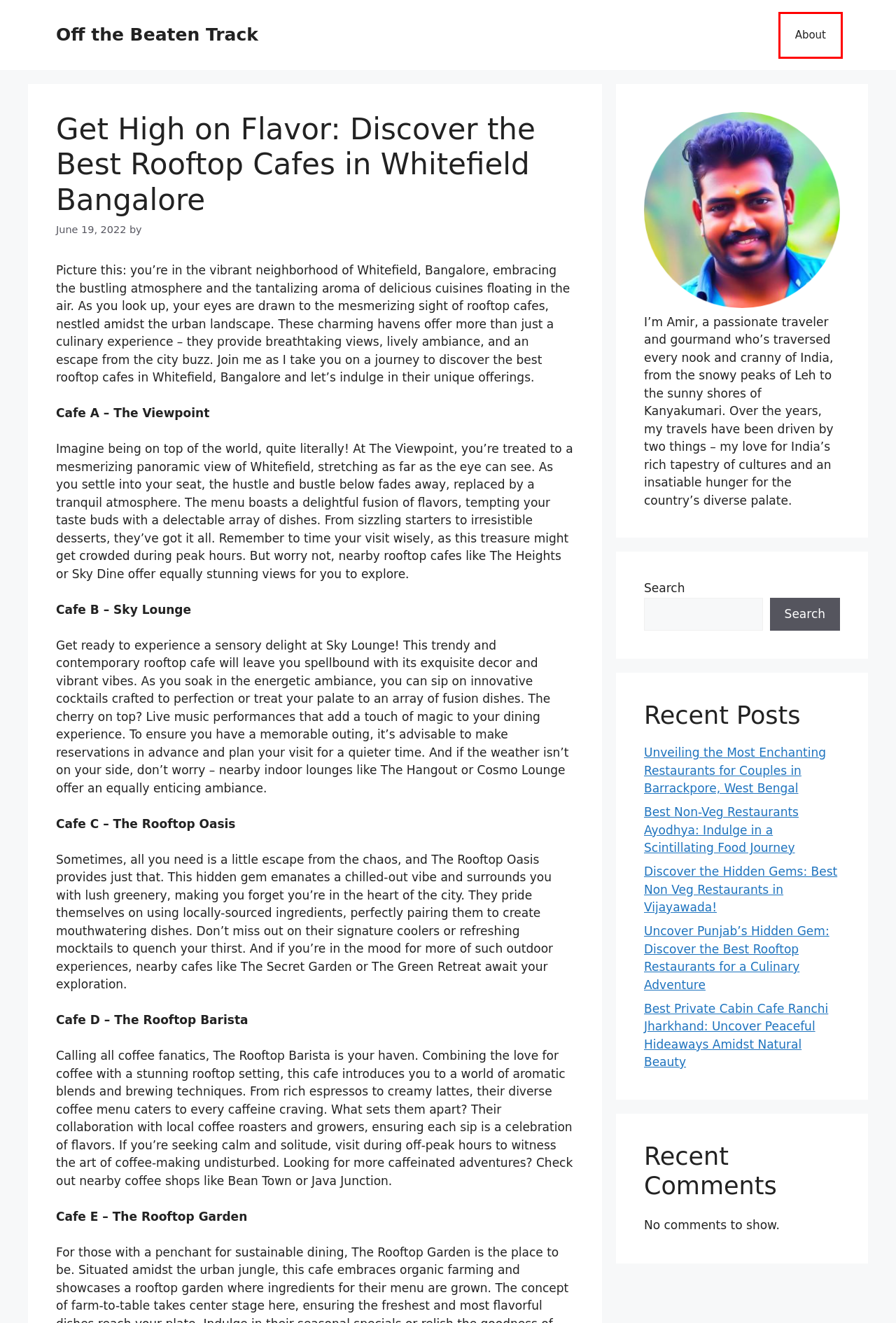Given a screenshot of a webpage with a red rectangle bounding box around a UI element, select the best matching webpage description for the new webpage that appears after clicking the highlighted element. The candidate descriptions are:
A. Best Private Cabin Cafe Ranchi Jharkhand: Discover Tranquility in the Heart of India
B. Best Non-Veg Restaurants Ayodhya: Unveiling the Culinary Gems of this Ancient City
C. About - Off the Beaten Track
D. Best Restaurants for Couples in Barrackpore, West Bengal: A Romantic Culinary Journey
E. Best Rooftop Restaurants Punjab: Elevate Your Dining Experience in the Land of Culture and Cuisine
F. Off the Beaten Track - Undiscovered Treasures
G. Famous Places for Food Vadodara: Unveiling a Culinary Haven in India
H. Best Non Veg Restaurants Vijayawada: A Carnivore's Paradise Awaits!

C